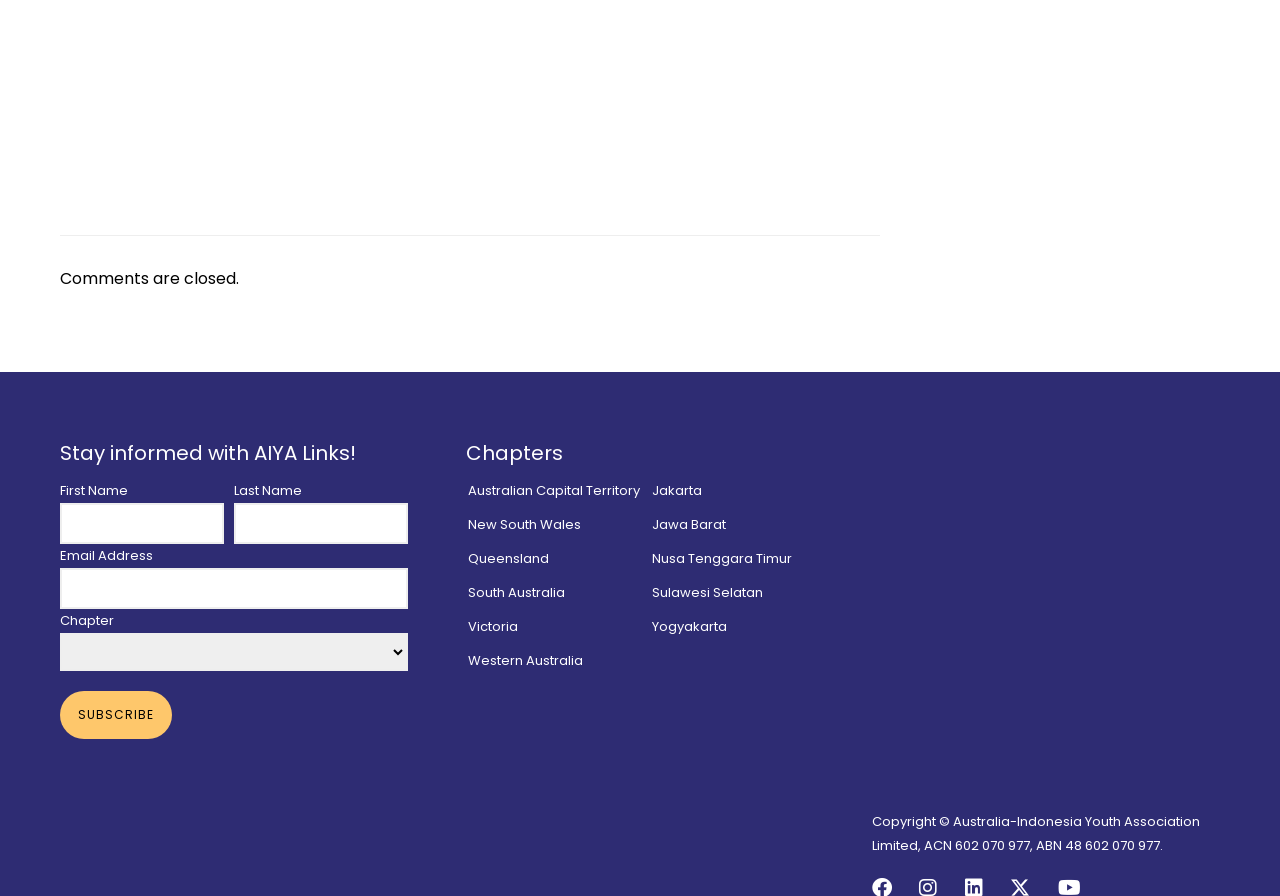Please find and report the bounding box coordinates of the element to click in order to perform the following action: "Enter first name". The coordinates should be expressed as four float numbers between 0 and 1, in the format [left, top, right, bottom].

[0.047, 0.561, 0.175, 0.607]